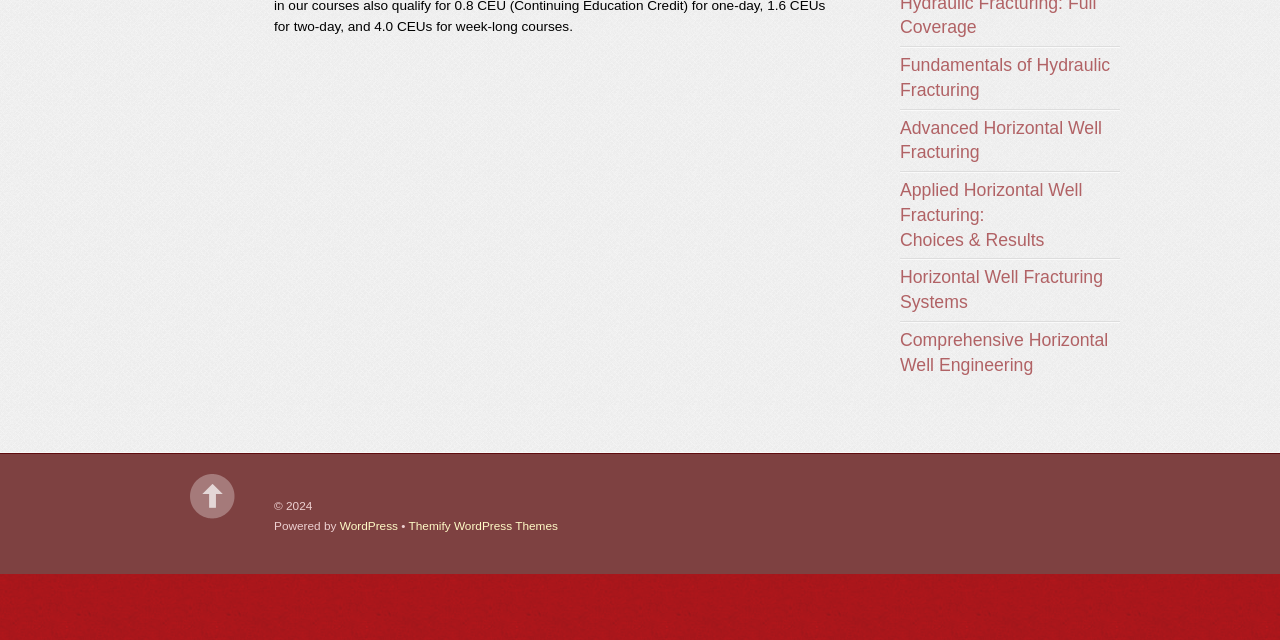Using the provided element description: "Reviews", identify the bounding box coordinates. The coordinates should be four floats between 0 and 1 in the order [left, top, right, bottom].

None